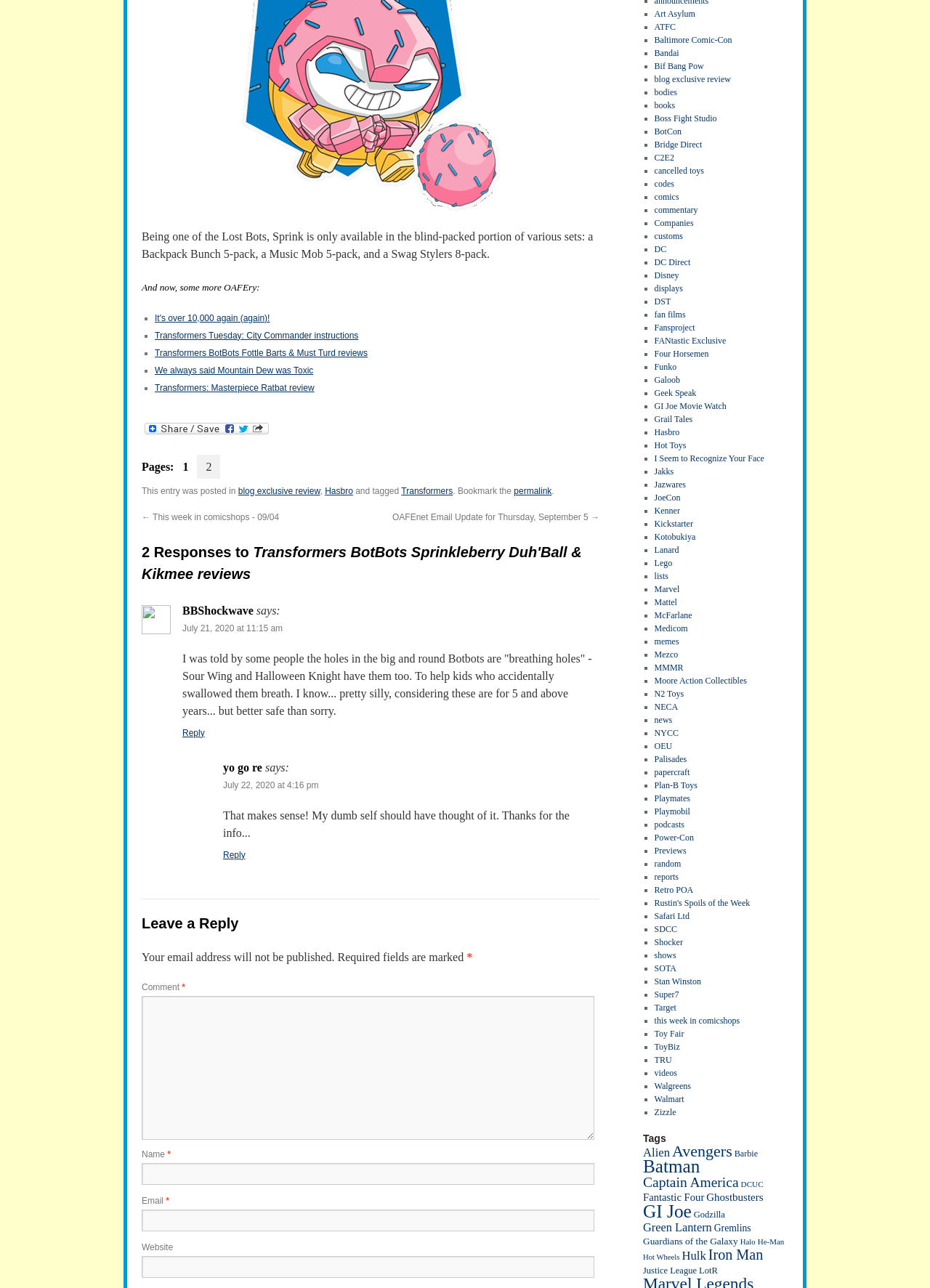What is the name of the Transformers BotBots reviewed?
Please answer using one word or phrase, based on the screenshot.

Sprinkleberry Duh'Ball & Kikmee